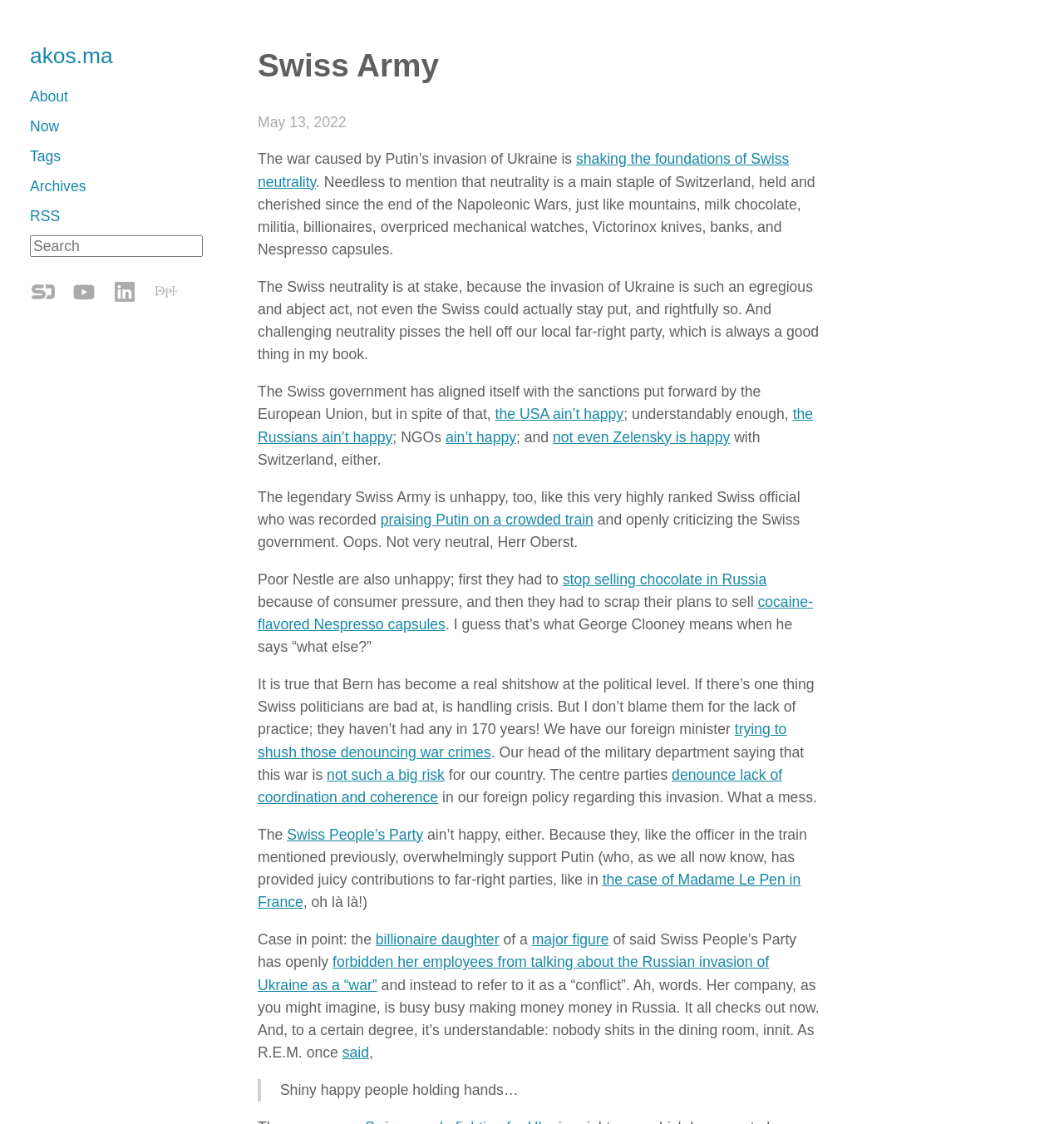Identify the bounding box of the UI element described as follows: "Dating". Provide the coordinates as four float numbers in the range of 0 to 1 [left, top, right, bottom].

None